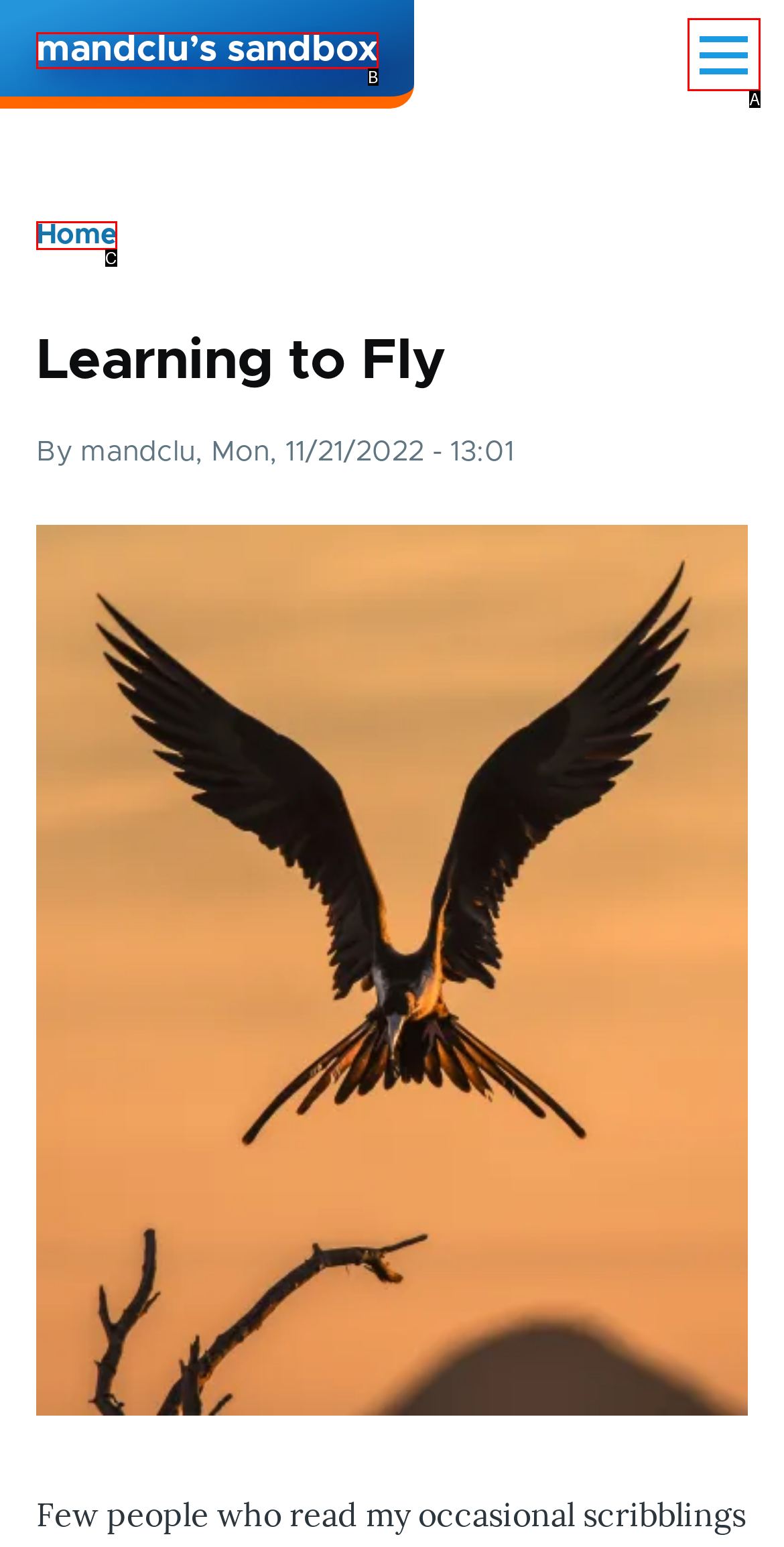Which UI element corresponds to this description: mandclu’s sandbox
Reply with the letter of the correct option.

B